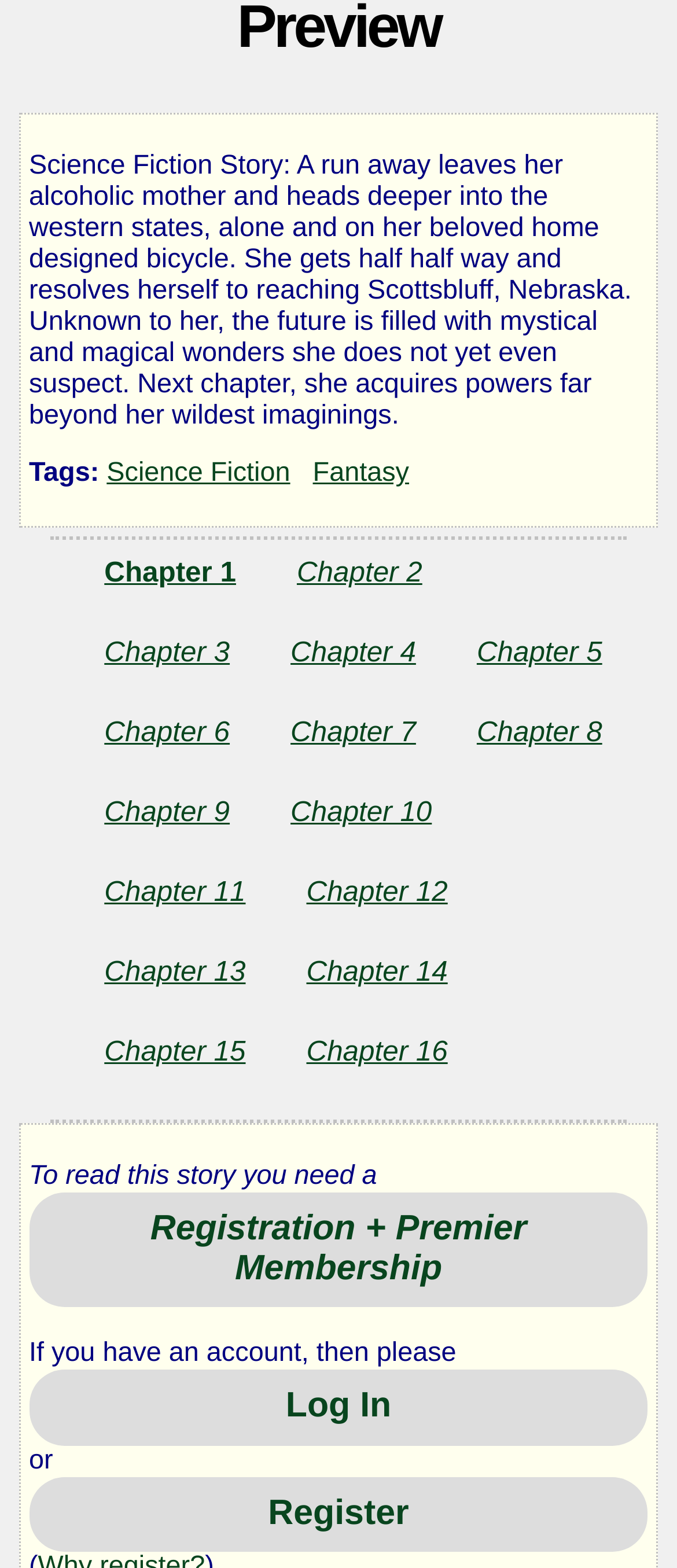Determine the bounding box coordinates of the section to be clicked to follow the instruction: "Read science fiction stories". The coordinates should be given as four float numbers between 0 and 1, formatted as [left, top, right, bottom].

[0.158, 0.293, 0.429, 0.311]